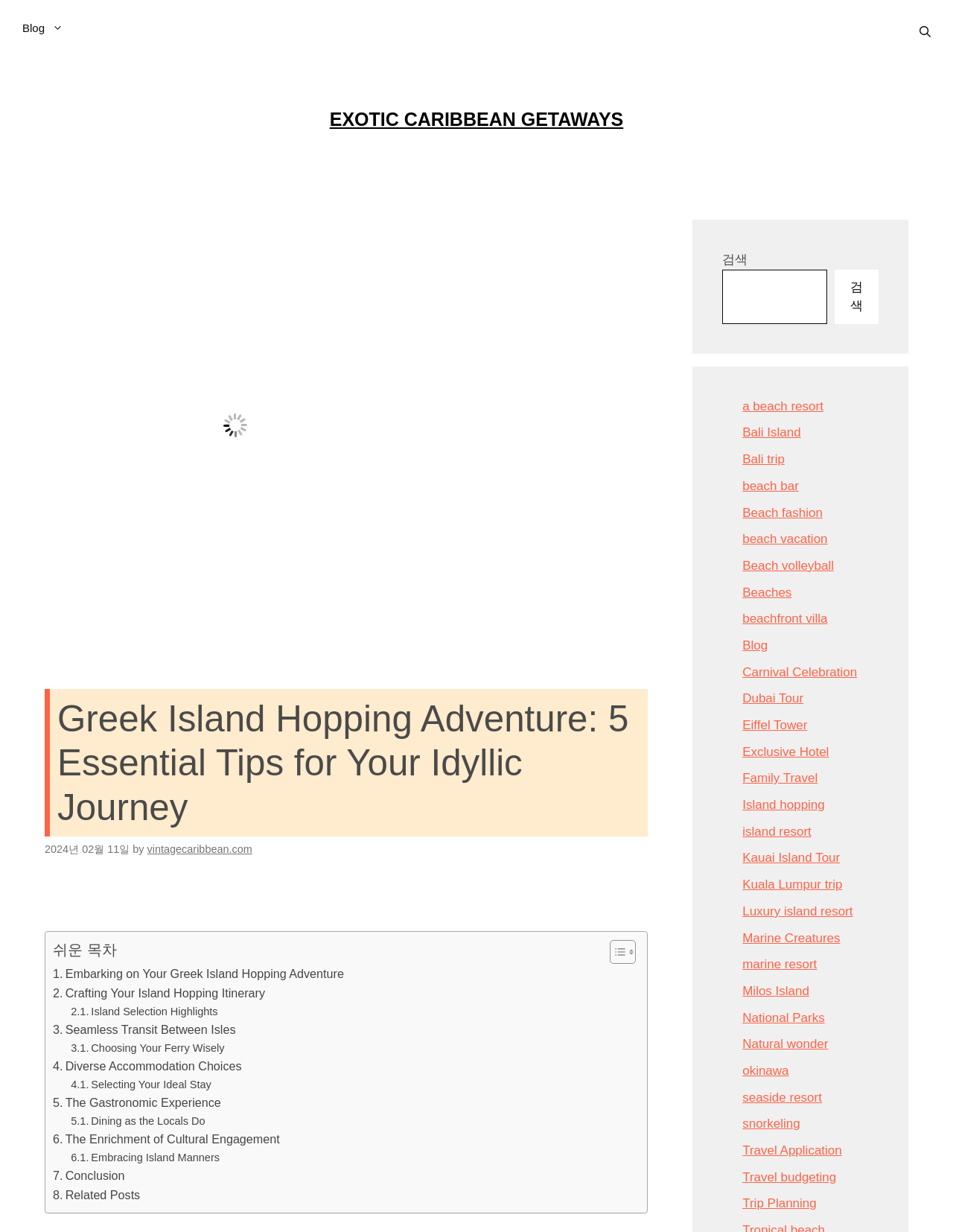Respond with a single word or phrase:
What is the purpose of the search bar?

To search the website